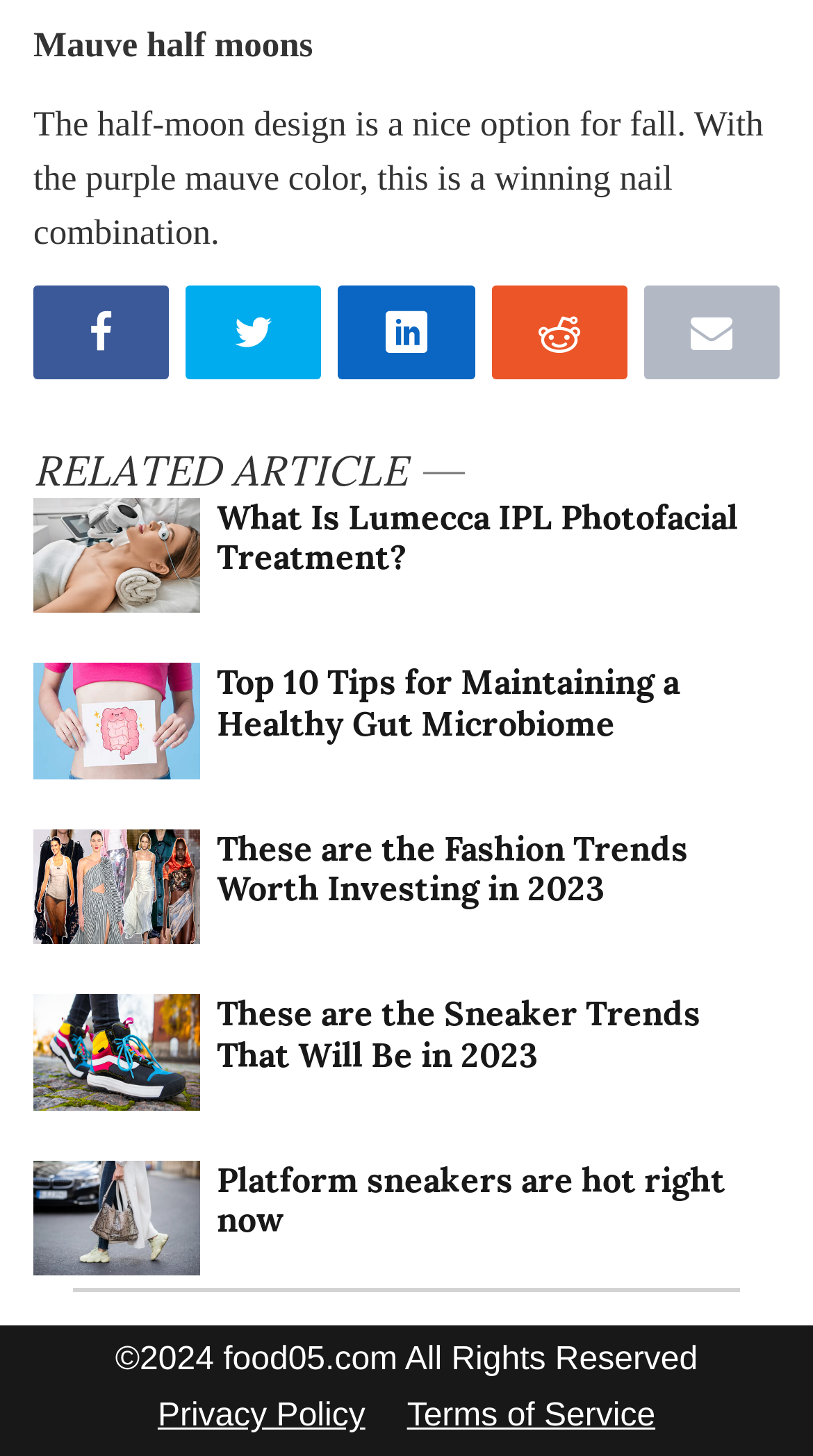Please find the bounding box coordinates of the section that needs to be clicked to achieve this instruction: "Read the article about Lumecca IPL Photofacial Treatment".

[0.267, 0.341, 0.908, 0.397]